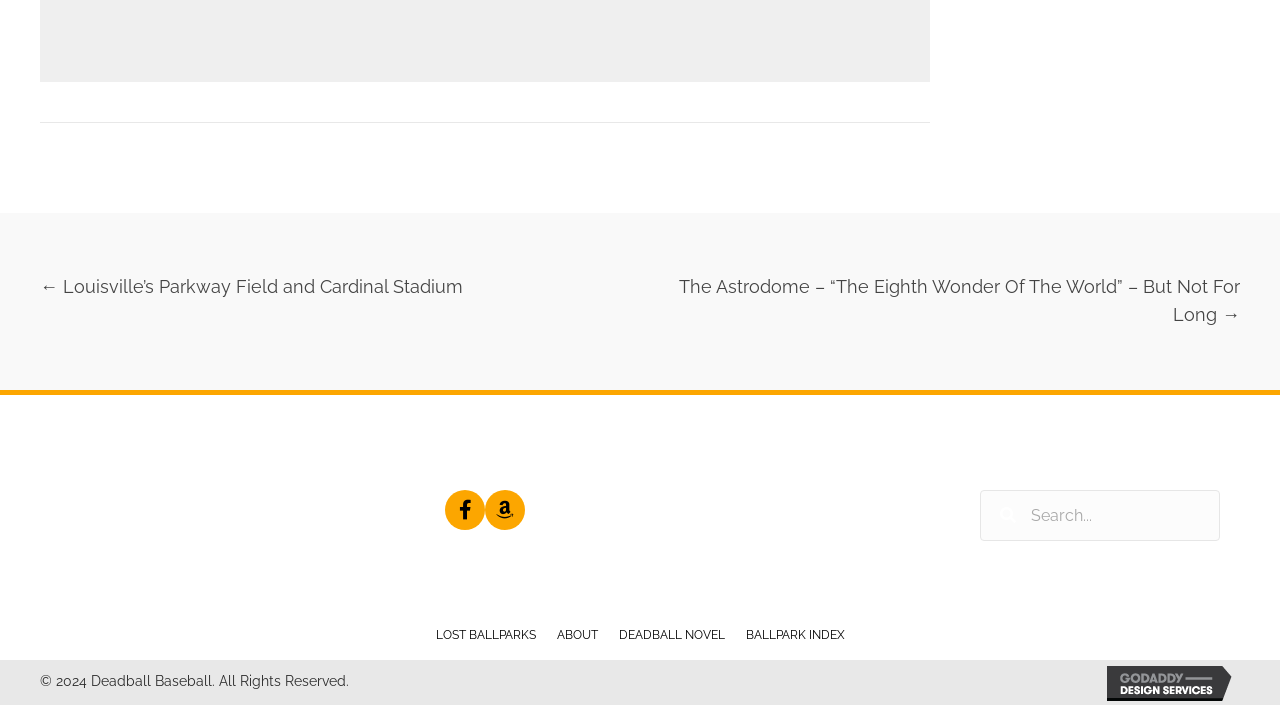Determine the bounding box coordinates for the element that should be clicked to follow this instruction: "Search for something". The coordinates should be given as four float numbers between 0 and 1, in the format [left, top, right, bottom].

[0.766, 0.695, 0.953, 0.767]